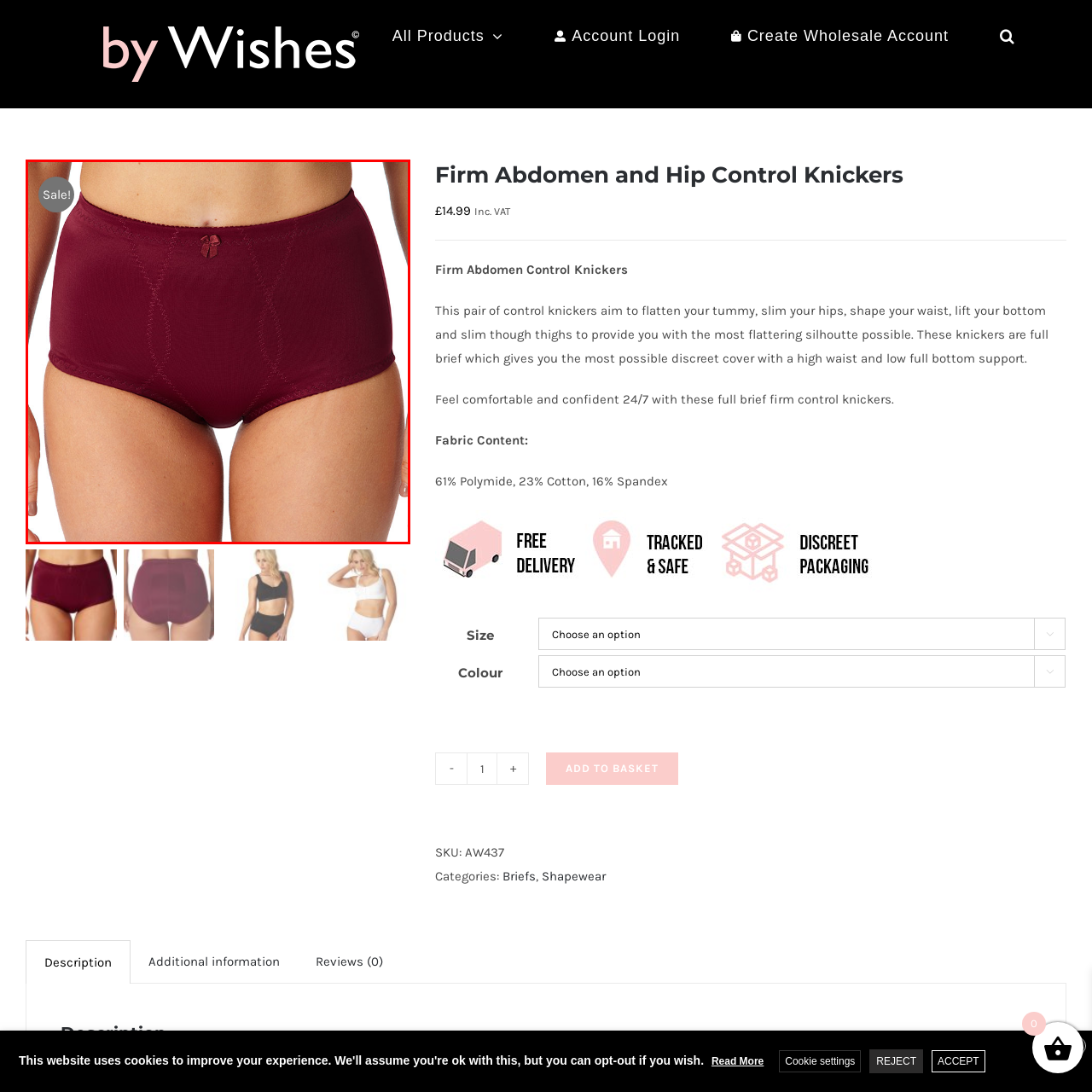Describe in detail the elements and actions shown in the image within the red-bordered area.

This image showcases a pair of burgundy control knickers from Wishes, branded as "Firm Abdomen and Hip Control Knickers." Designed to enhance comfort and confidence, these high-waisted full briefs offer a flattering silhouette by flattening the tummy, shaping the waist, and providing full bottom support. The intricate detailing includes a small ribbon embellishment at the center front. A prominent label indicates that these knickers are currently on sale, offering a stylish and functional option for everyday wear. Made from a blend of 61% Polymide, 23% Cotton, and 16% Spandex, they promise durability and comfort, making them an essential addition to your shapewear collection.